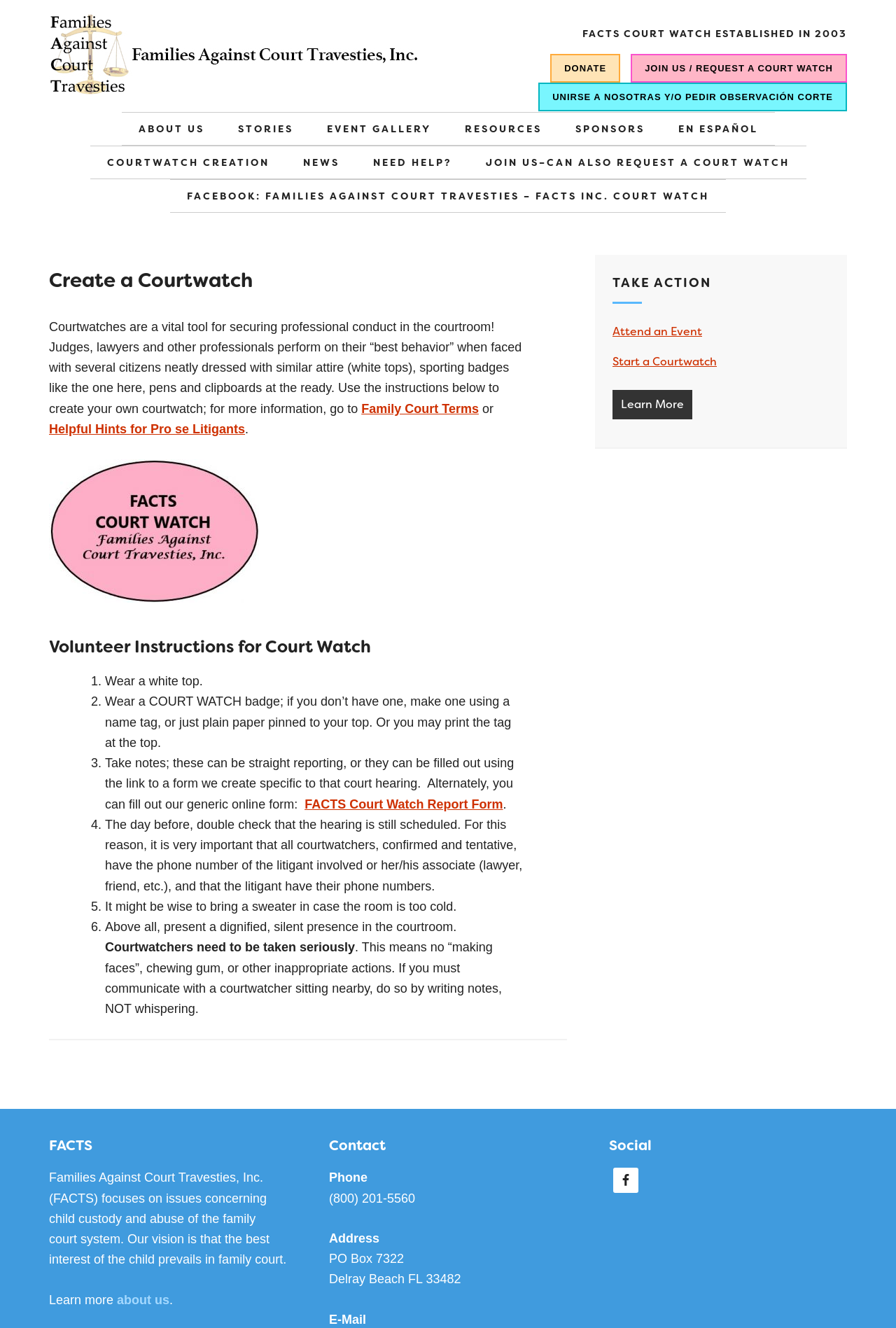Identify the bounding box coordinates for the element you need to click to achieve the following task: "Click on 'DONATE'". Provide the bounding box coordinates as four float numbers between 0 and 1, in the form [left, top, right, bottom].

[0.614, 0.04, 0.692, 0.062]